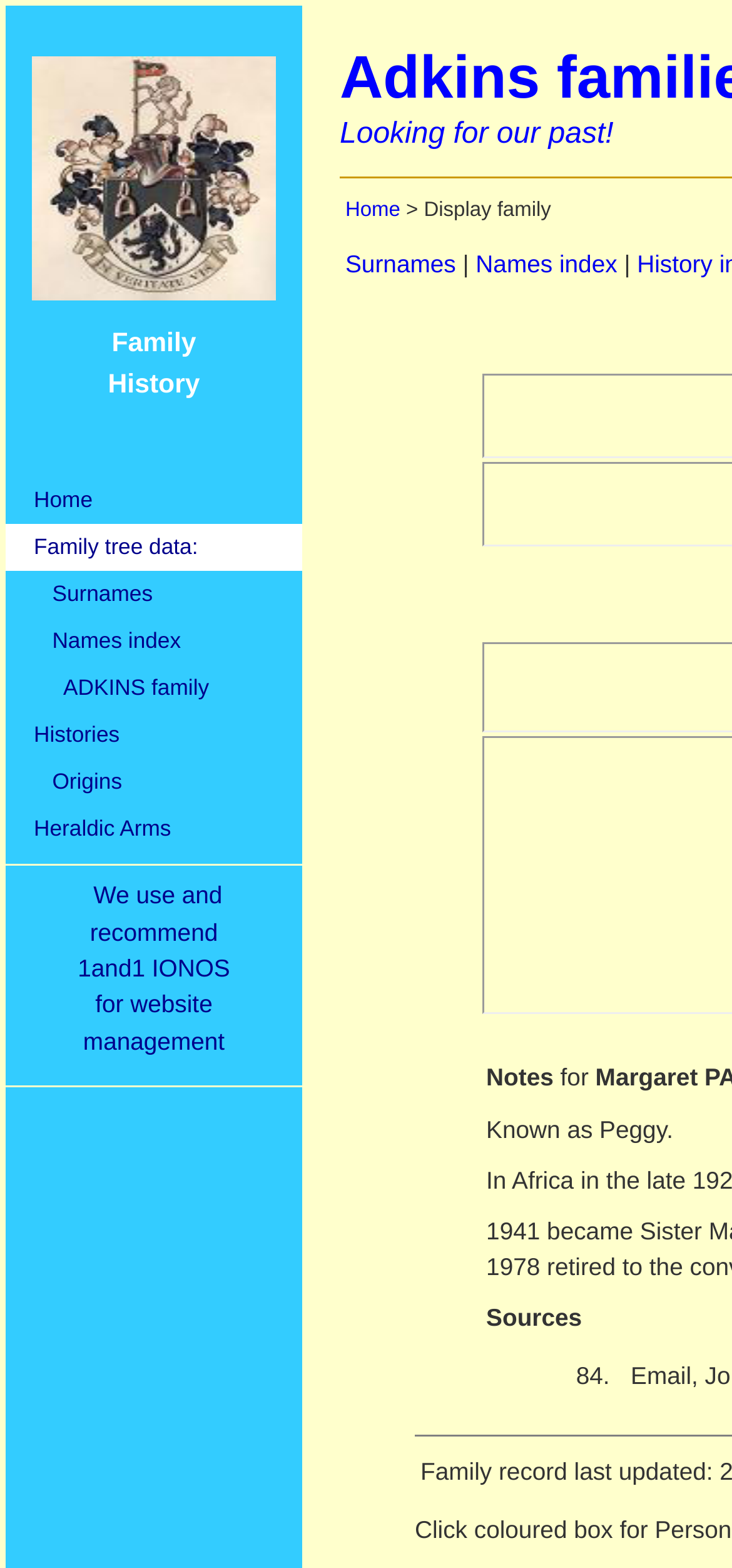Answer the question briefly using a single word or phrase: 
How many columns are in the table?

1